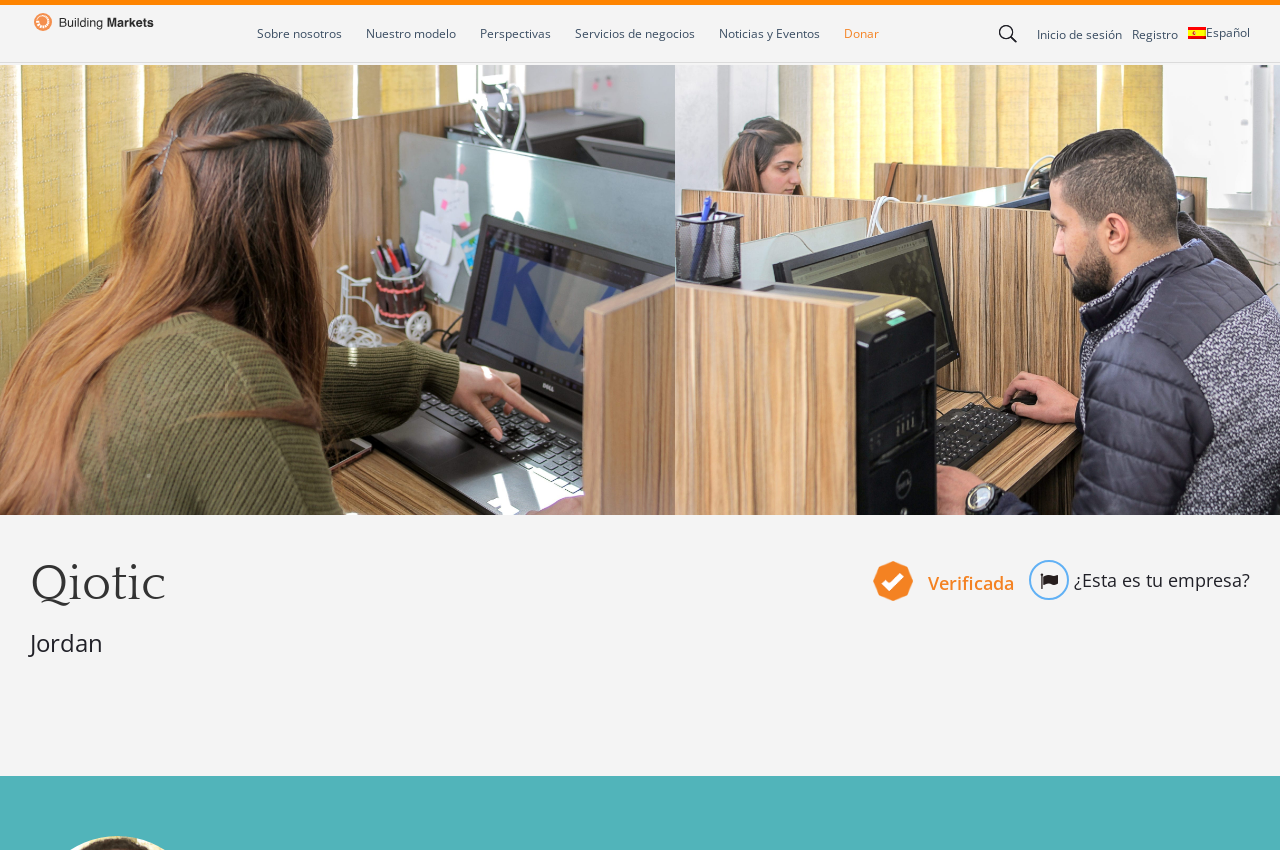Identify the bounding box for the described UI element: "¿Esta es tu empresa?".

[0.792, 0.659, 0.977, 0.706]